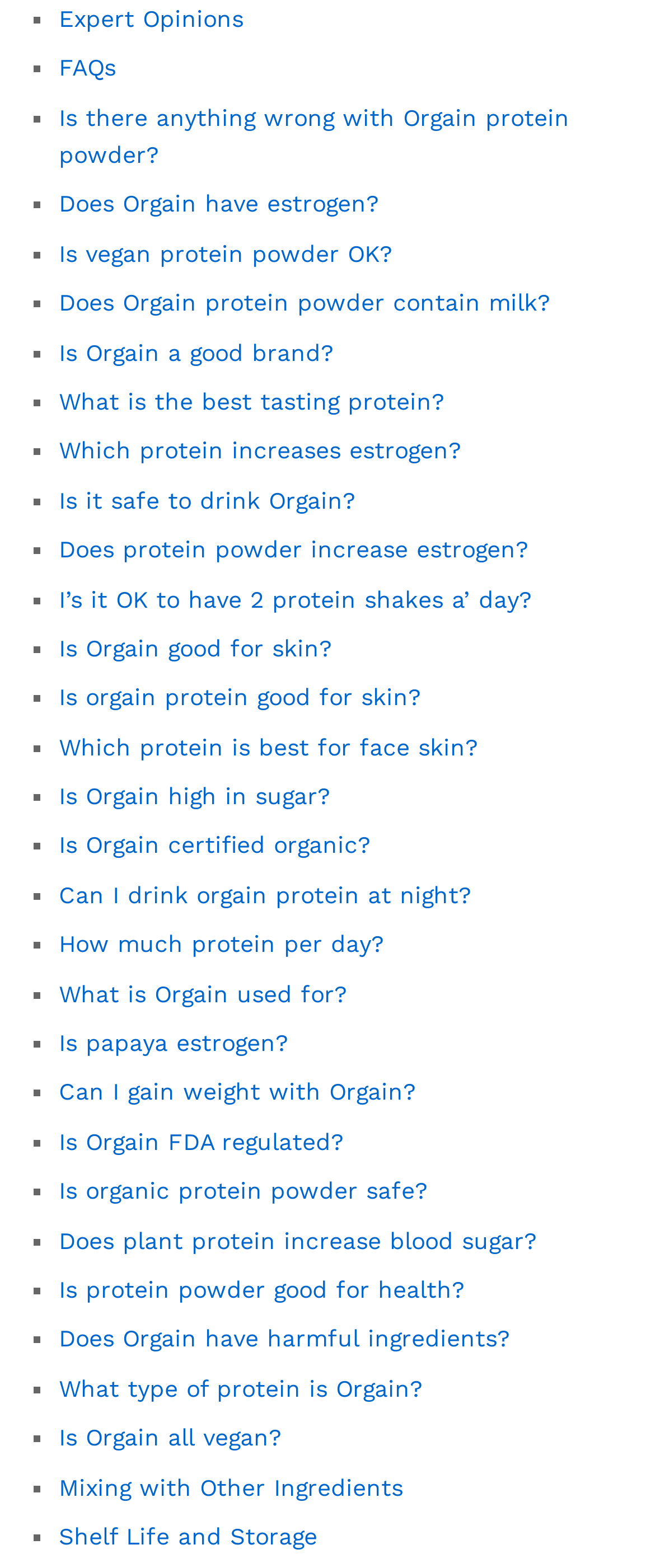Please find the bounding box coordinates of the clickable region needed to complete the following instruction: "Read 'Is there anything wrong with Orgain protein powder?'". The bounding box coordinates must consist of four float numbers between 0 and 1, i.e., [left, top, right, bottom].

[0.09, 0.066, 0.869, 0.107]